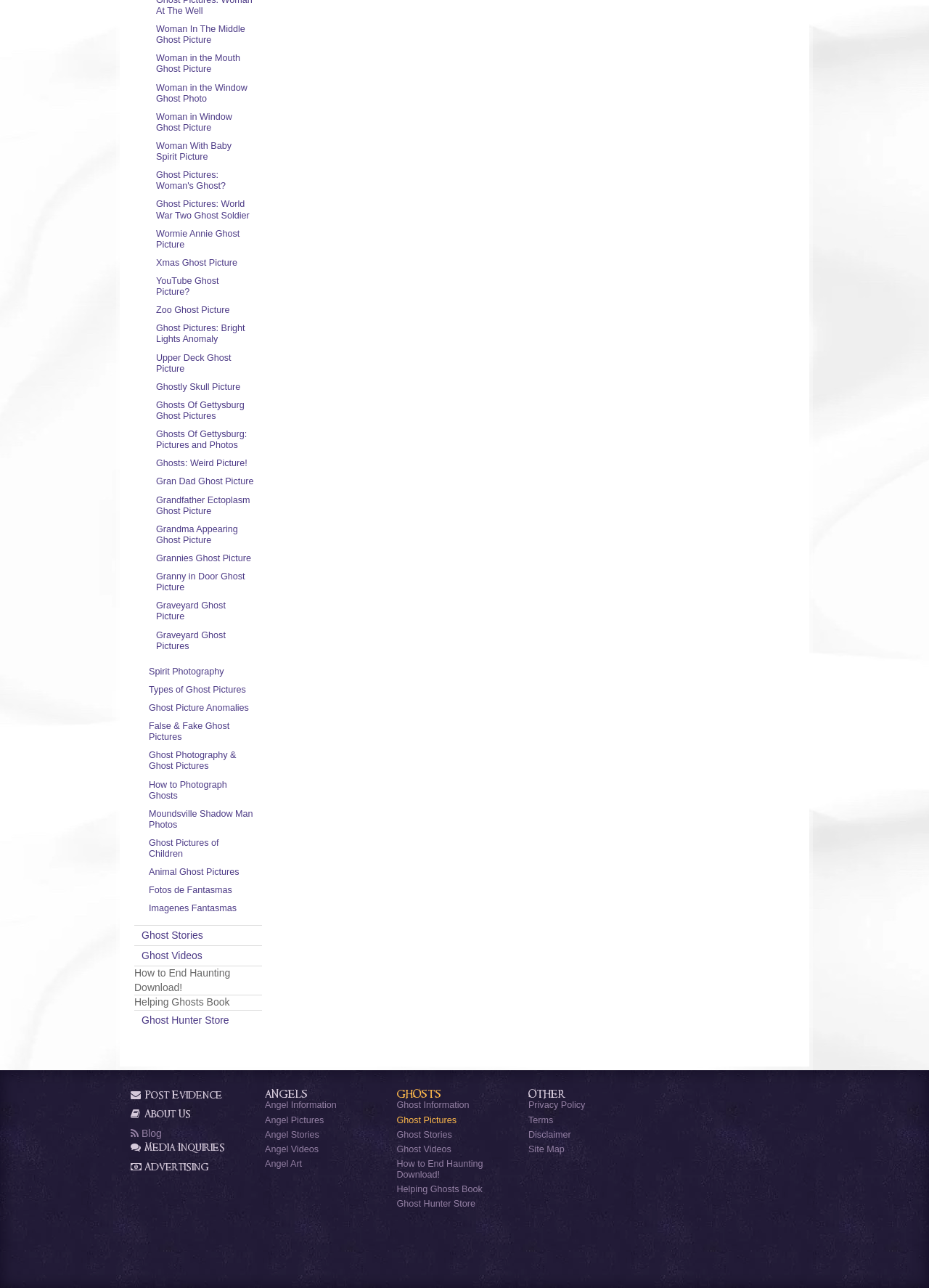Provide the bounding box coordinates for the UI element that is described as: "Helping Ghosts Book".

[0.427, 0.919, 0.519, 0.927]